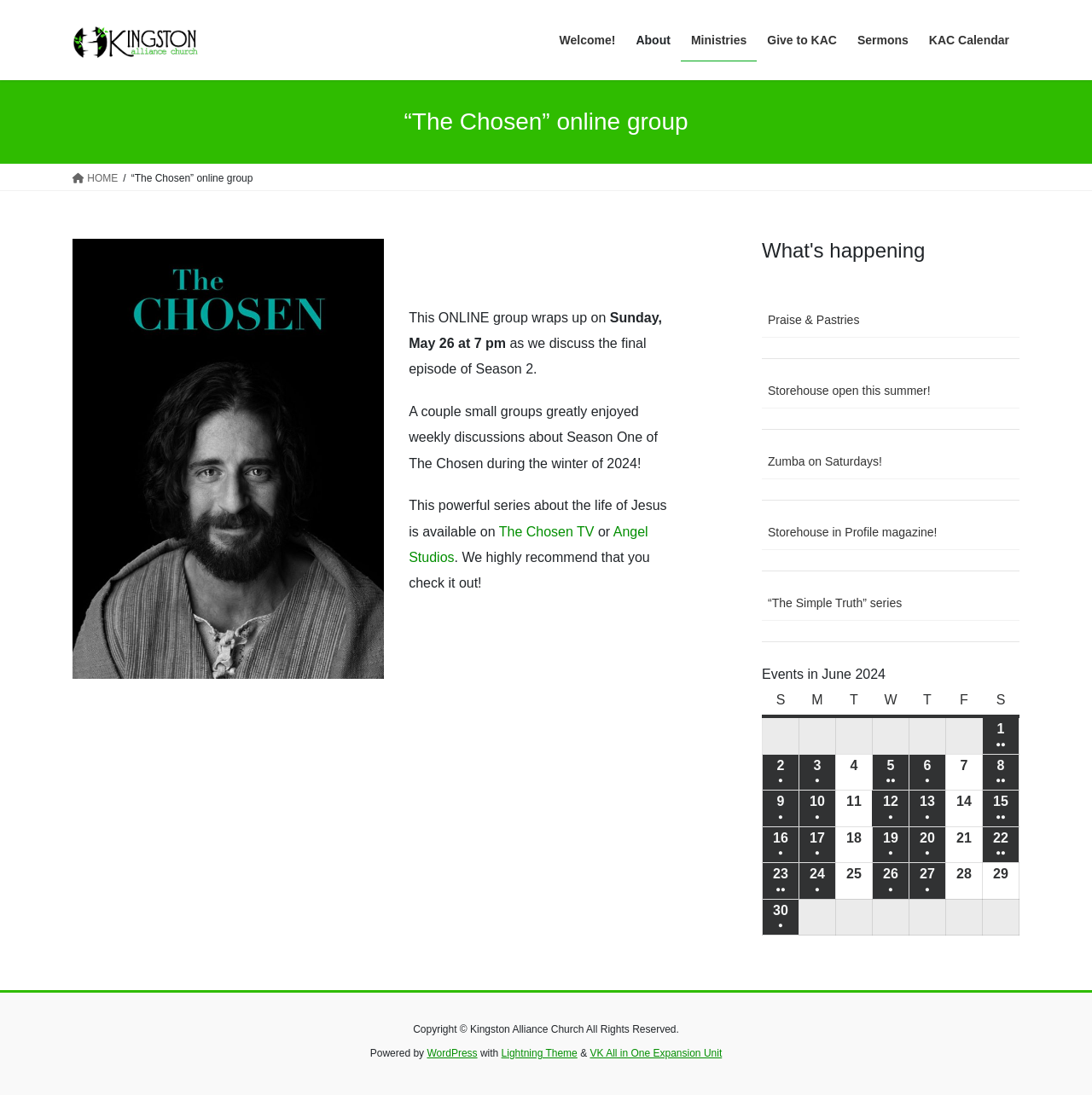What is the name of the TV series available on Angel Studios?
Refer to the image and offer an in-depth and detailed answer to the question.

The name of the TV series available on Angel Studios can be inferred from the text on the webpage, which mentions 'This powerful series about the life of Jesus is available on The Chosen TV or Angel Studios.'.